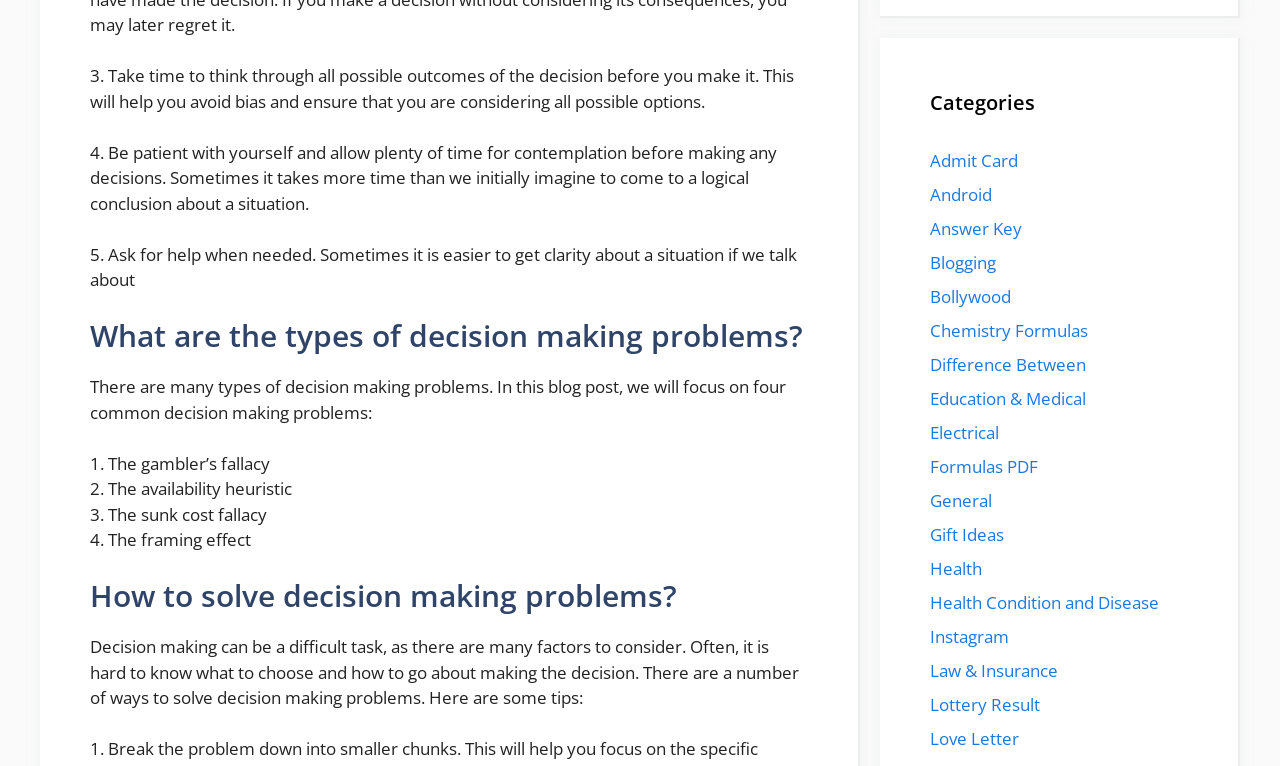Please pinpoint the bounding box coordinates for the region I should click to adhere to this instruction: "Click on 'Love Letter'".

[0.727, 0.949, 0.796, 0.979]